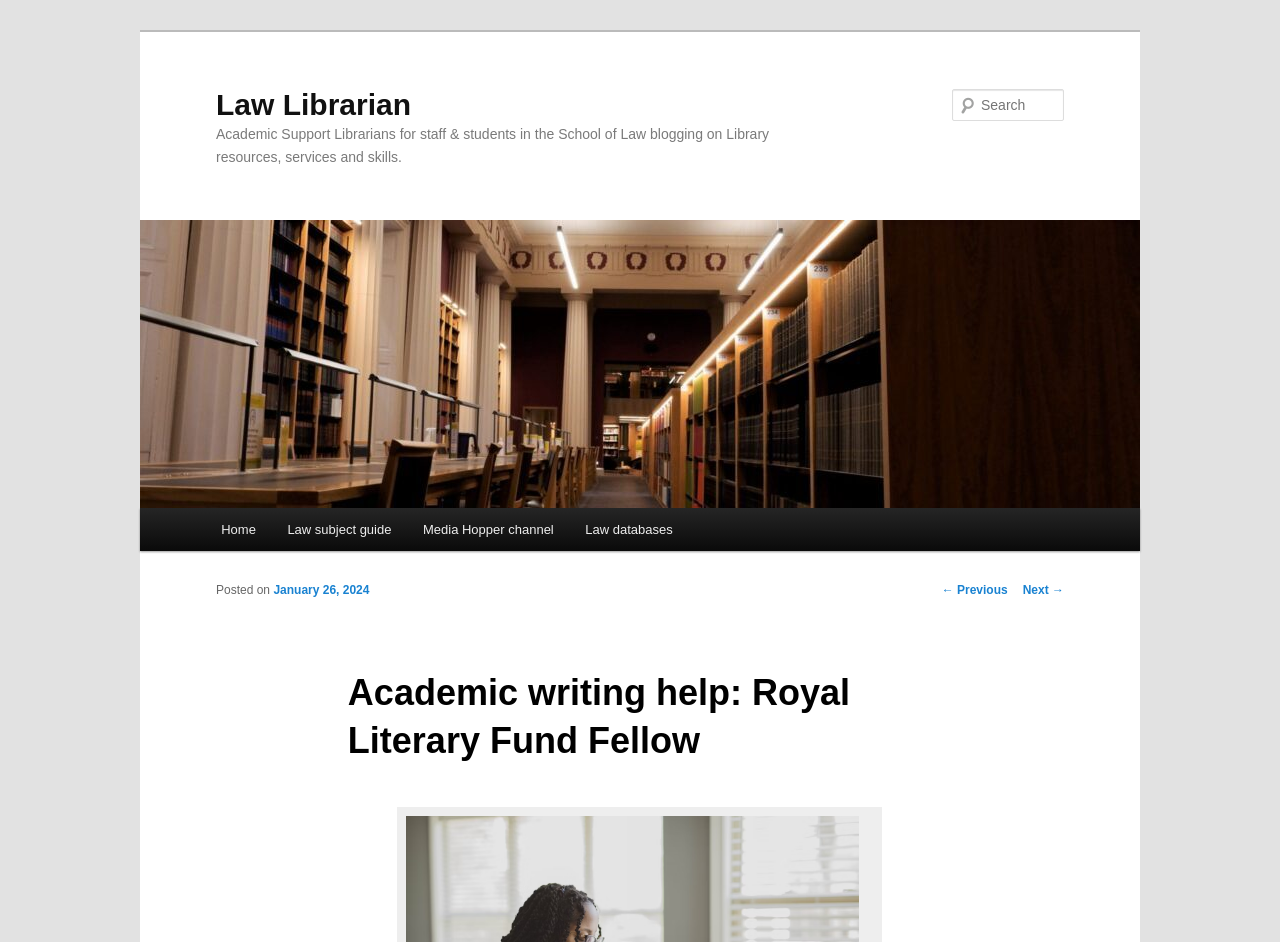Given the element description, predict the bounding box coordinates in the format (top-left x, top-left y, bottom-right x, bottom-right y), using floating point numbers between 0 and 1: Next →

[0.799, 0.619, 0.831, 0.633]